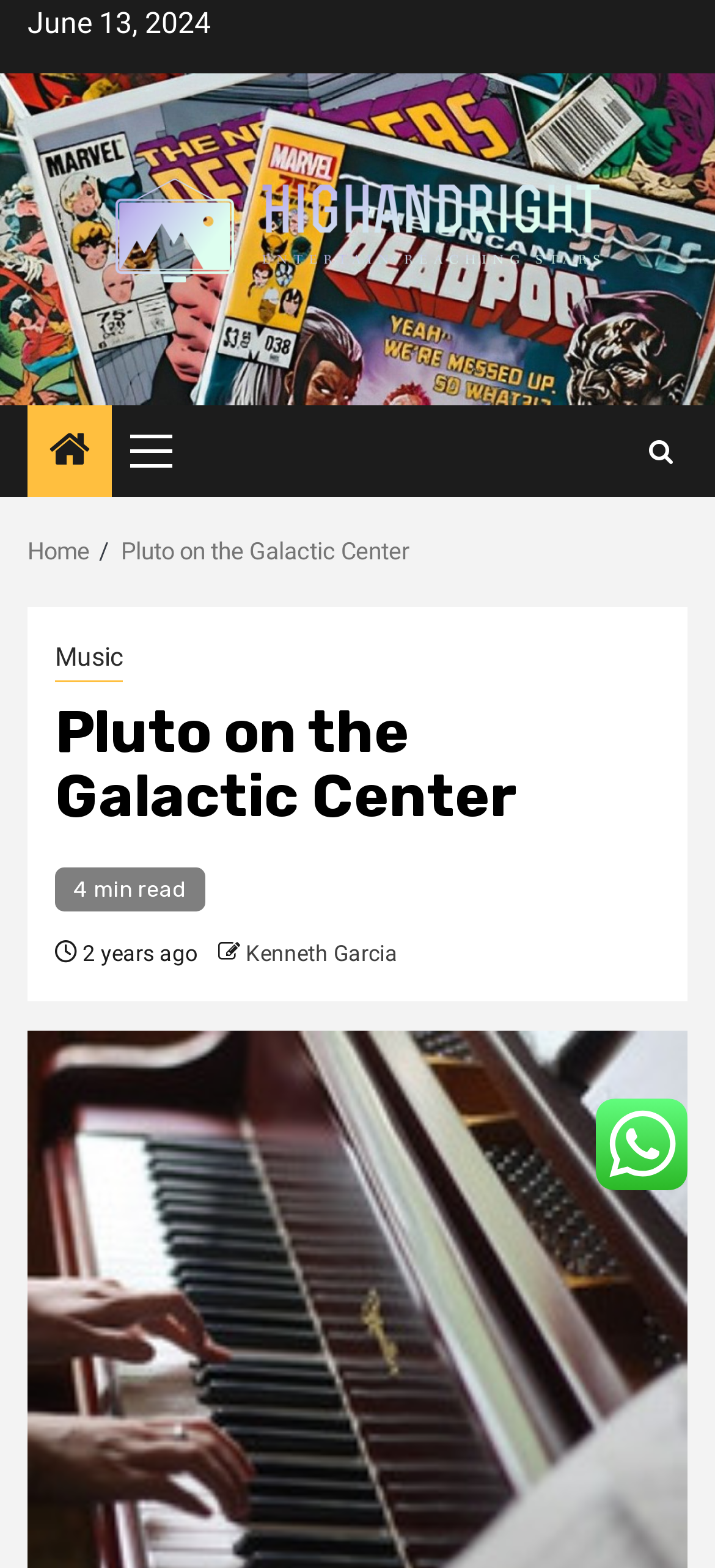Answer the question below in one word or phrase:
How old is the article?

2 years